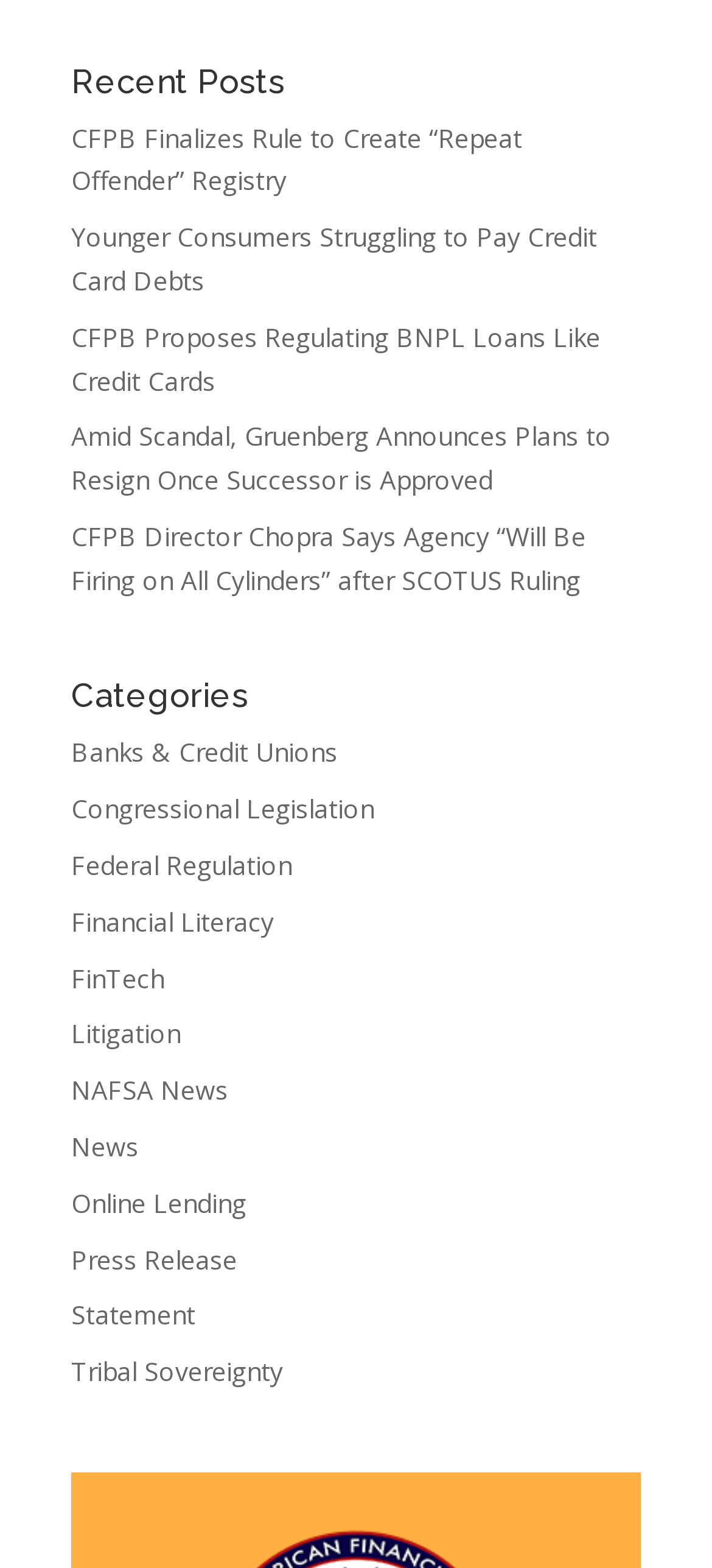Pinpoint the bounding box coordinates of the element you need to click to execute the following instruction: "browse categories". The bounding box should be represented by four float numbers between 0 and 1, in the format [left, top, right, bottom].

[0.1, 0.434, 0.9, 0.466]